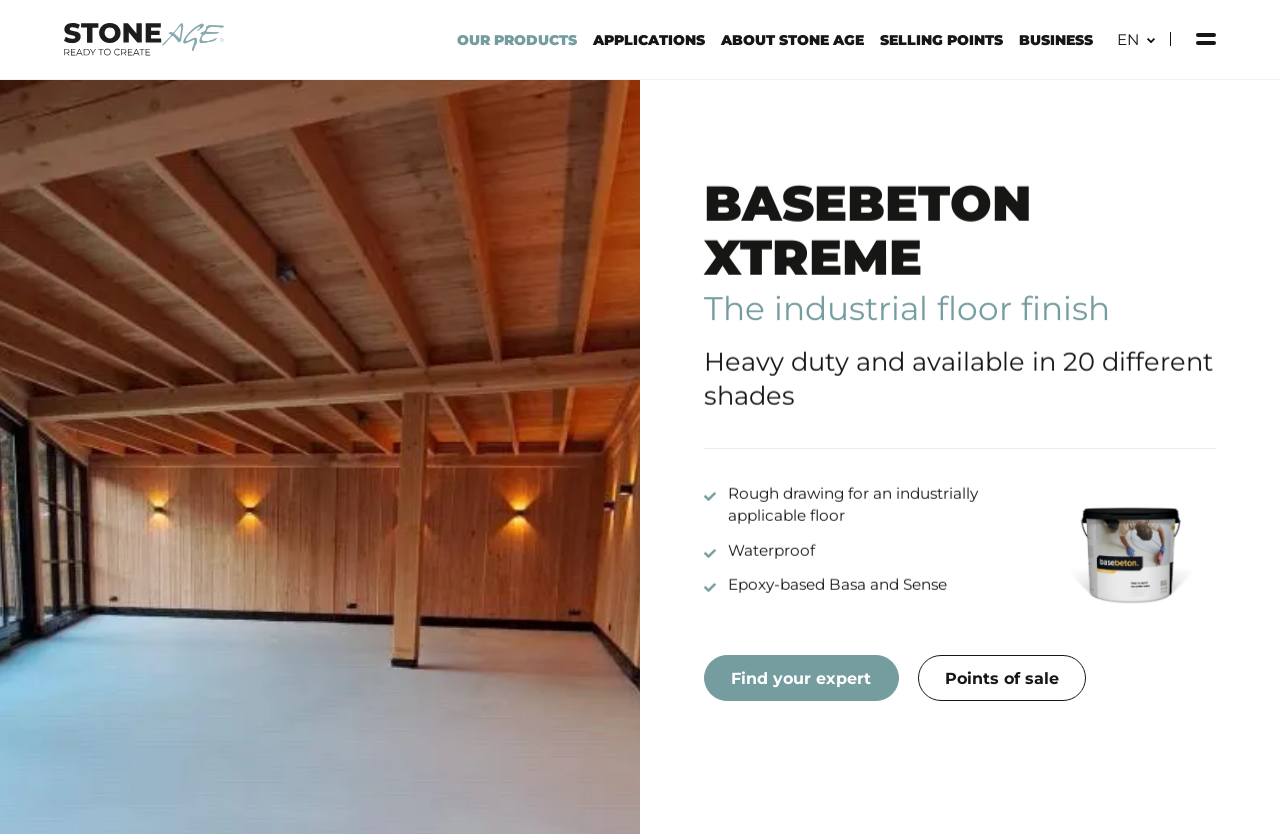Answer the question briefly using a single word or phrase: 
What is the name of the product?

Basebeton Xtreme